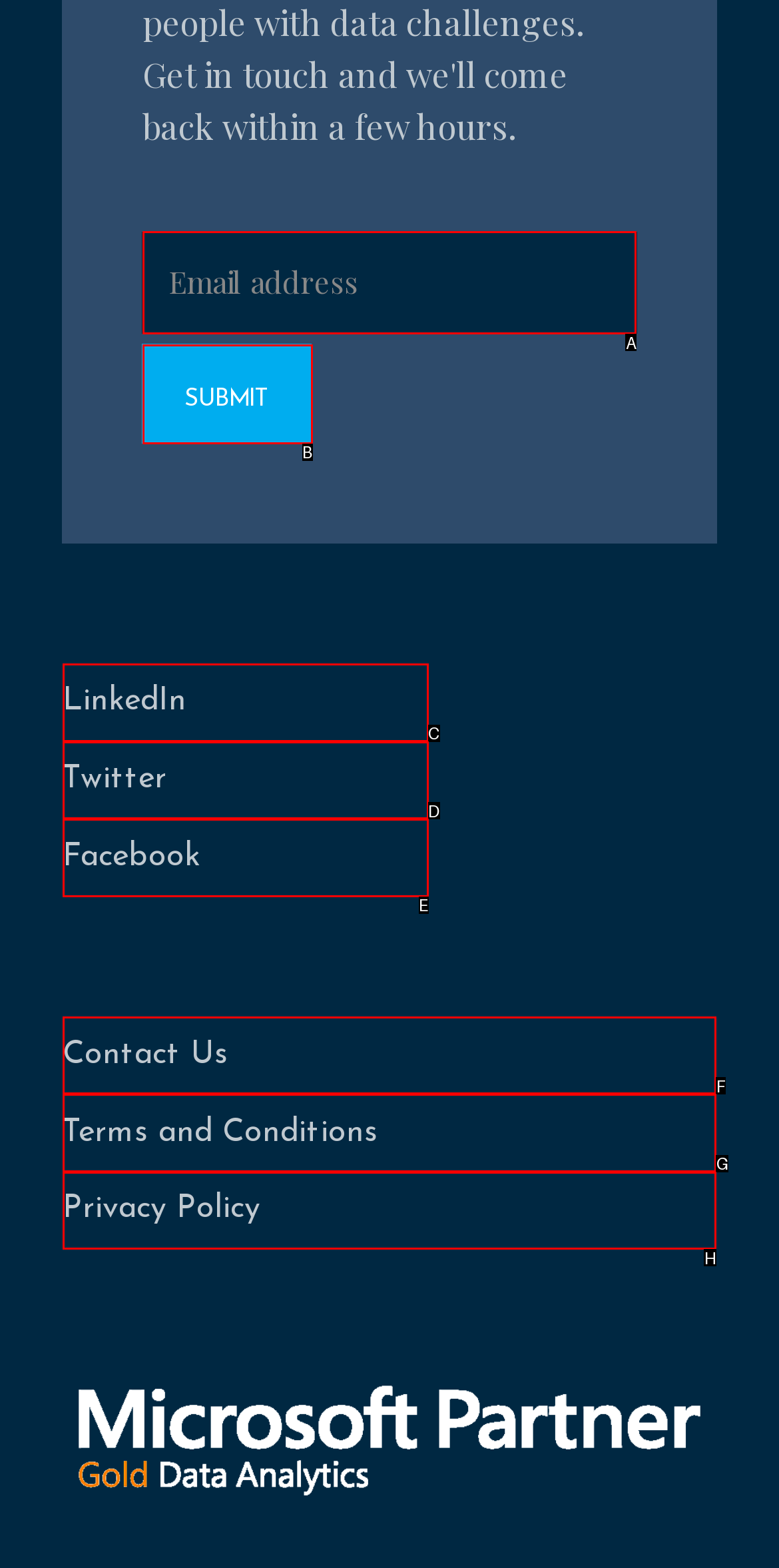Identify which HTML element should be clicked to fulfill this instruction: Click submit Reply with the correct option's letter.

B